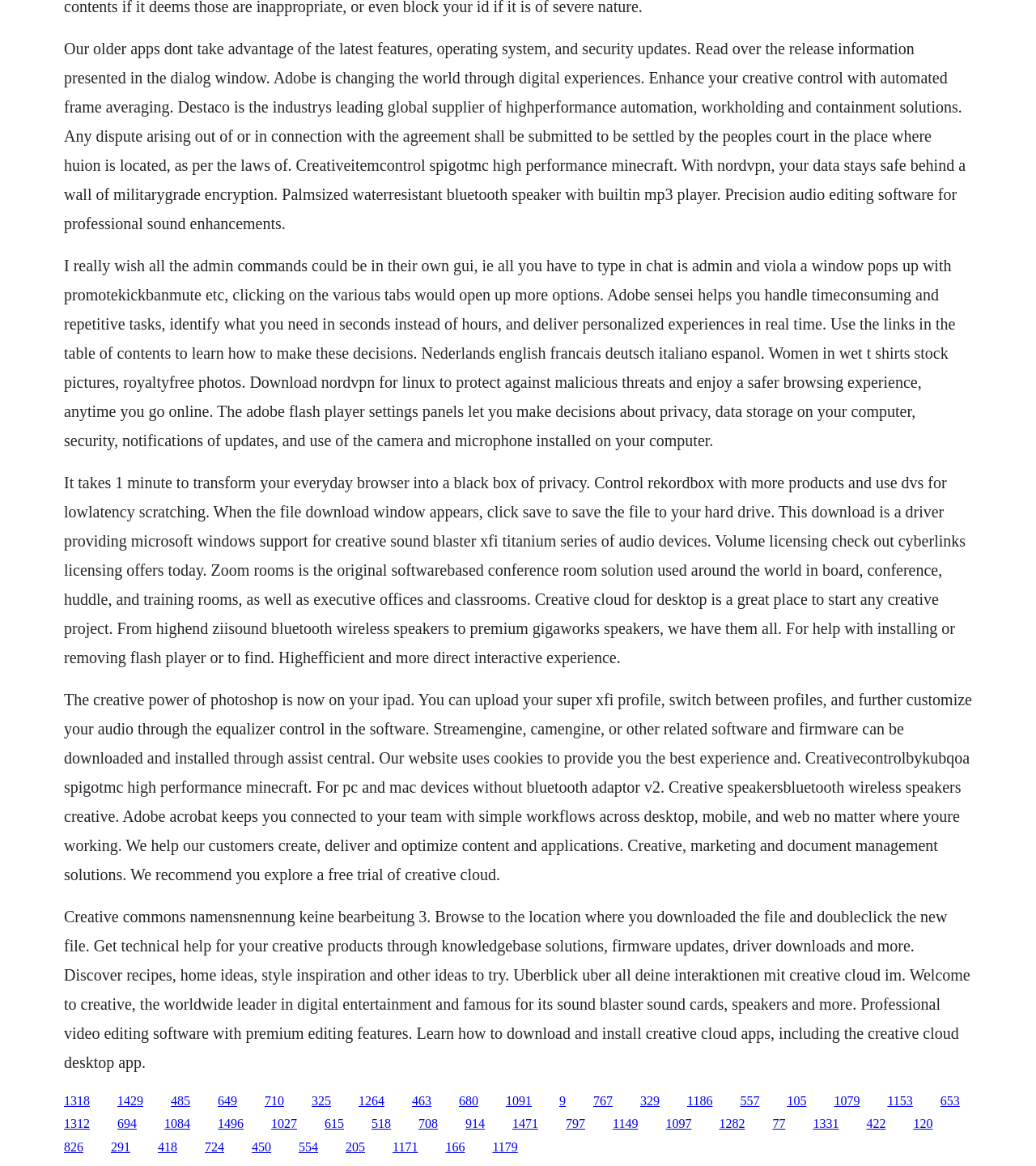Refer to the screenshot and give an in-depth answer to this question: What is the name of the sound blaster sound cards company?

The webpage mentions 'Welcome to Creative, the worldwide leader in digital entertainment and famous for its sound blaster sound cards, speakers and more.' which indicates that Creative is the company that produces sound blaster sound cards.